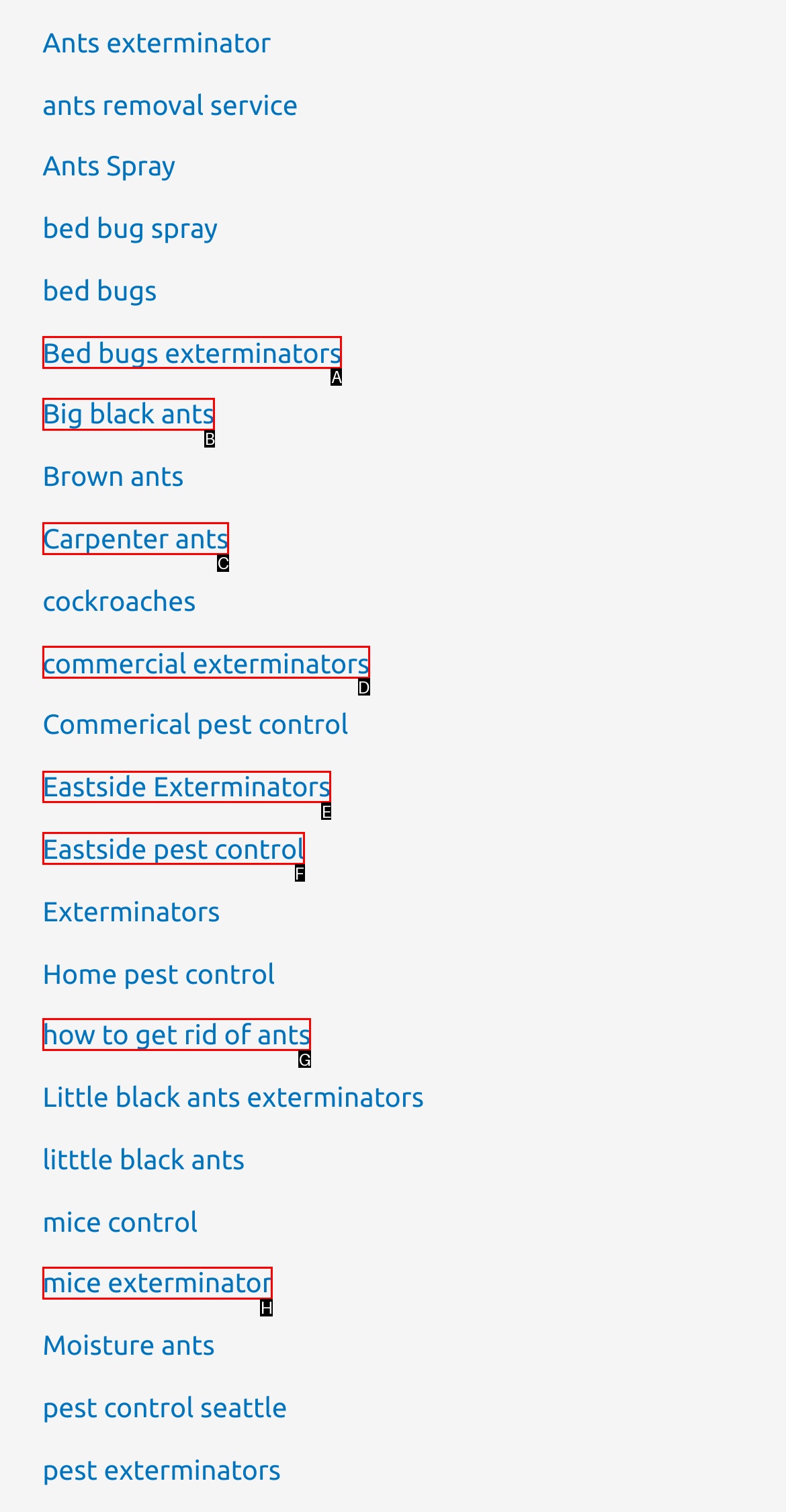Select the letter of the option that should be clicked to achieve the specified task: Explore Eastside Exterminators. Respond with just the letter.

E